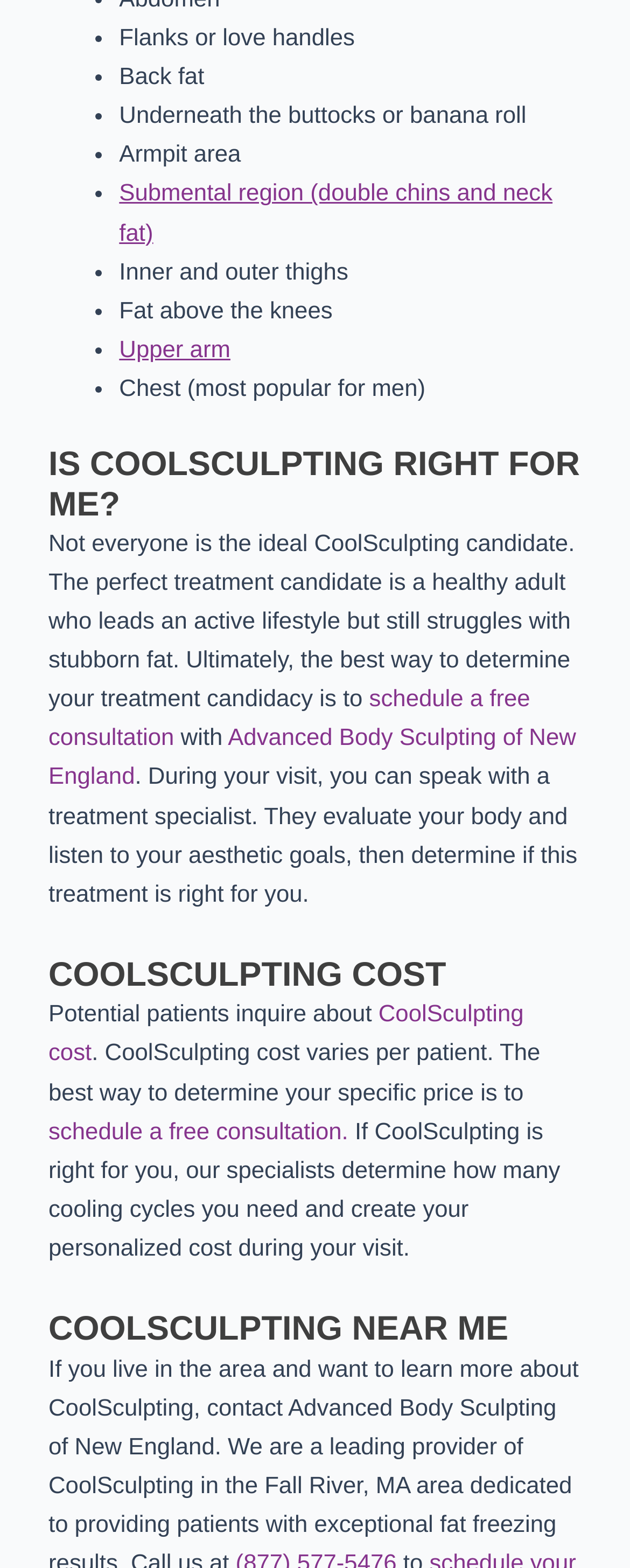Based on the element description, predict the bounding box coordinates (top-left x, top-left y, bottom-right x, bottom-right y) for the UI element in the screenshot: Upper arm

[0.189, 0.215, 0.366, 0.232]